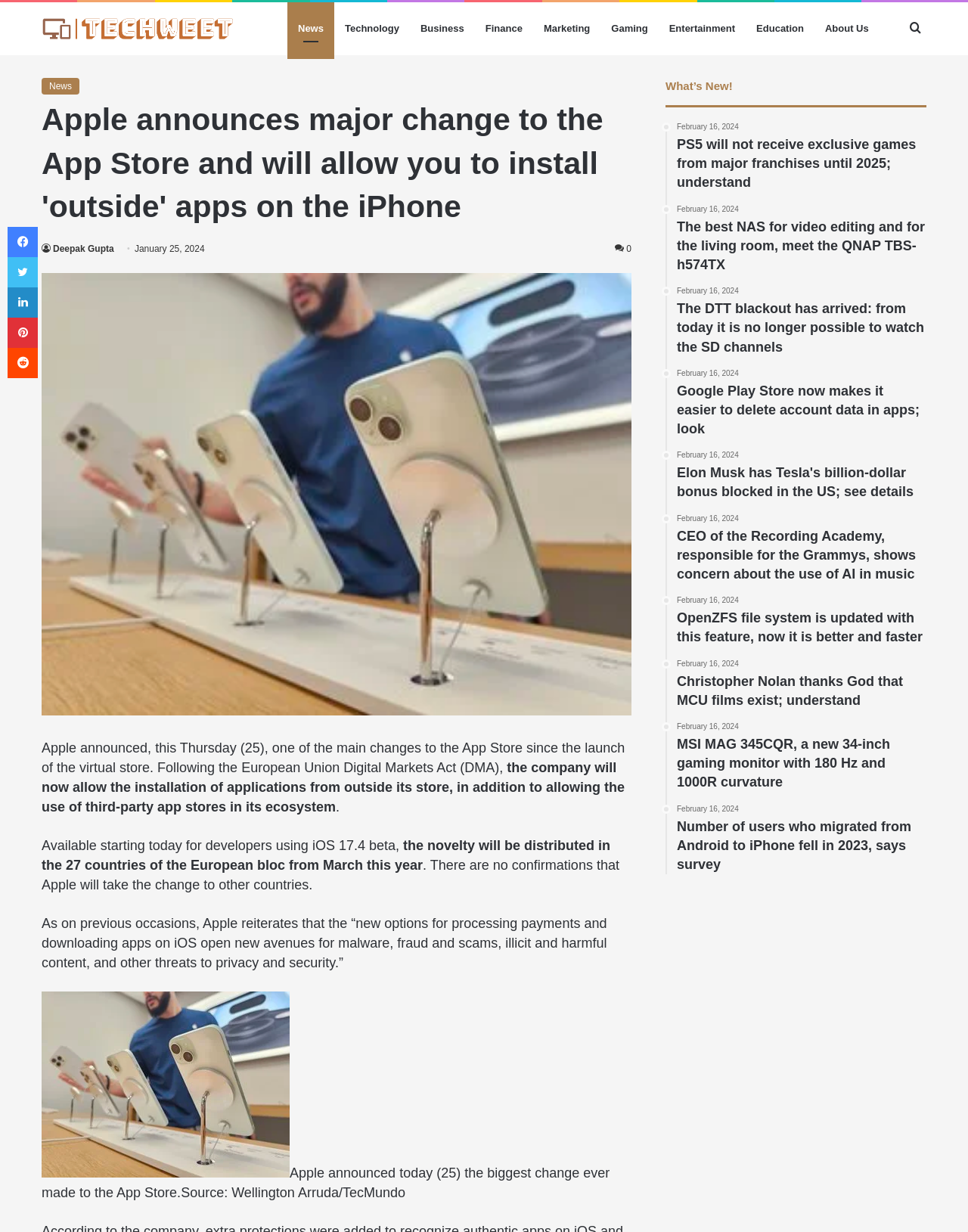Determine the bounding box coordinates for the area you should click to complete the following instruction: "Check the latest news in the 'What’s New!' section".

[0.688, 0.064, 0.757, 0.075]